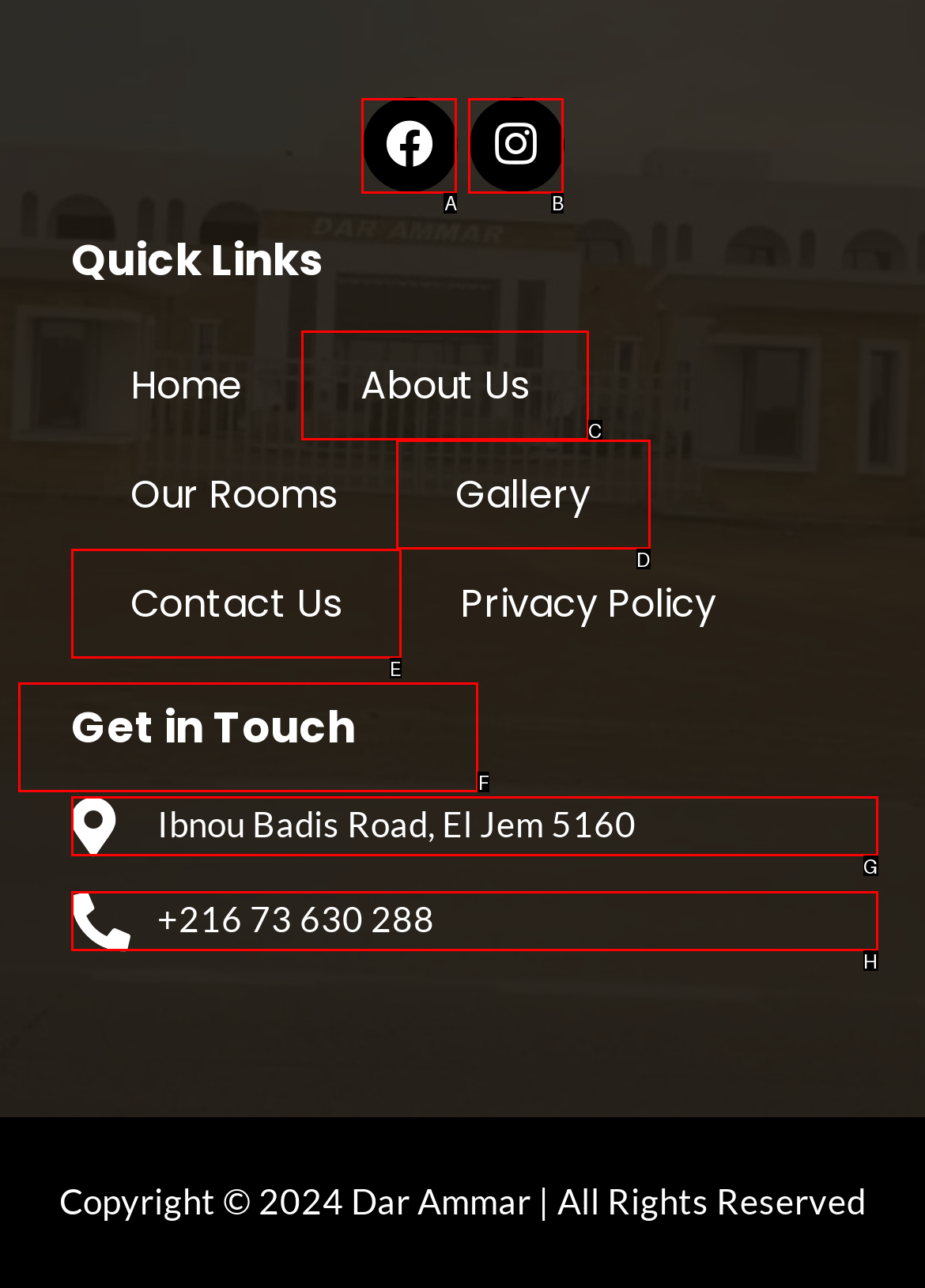Please identify the correct UI element to click for the task: Enter check-out date Respond with the letter of the appropriate option.

F